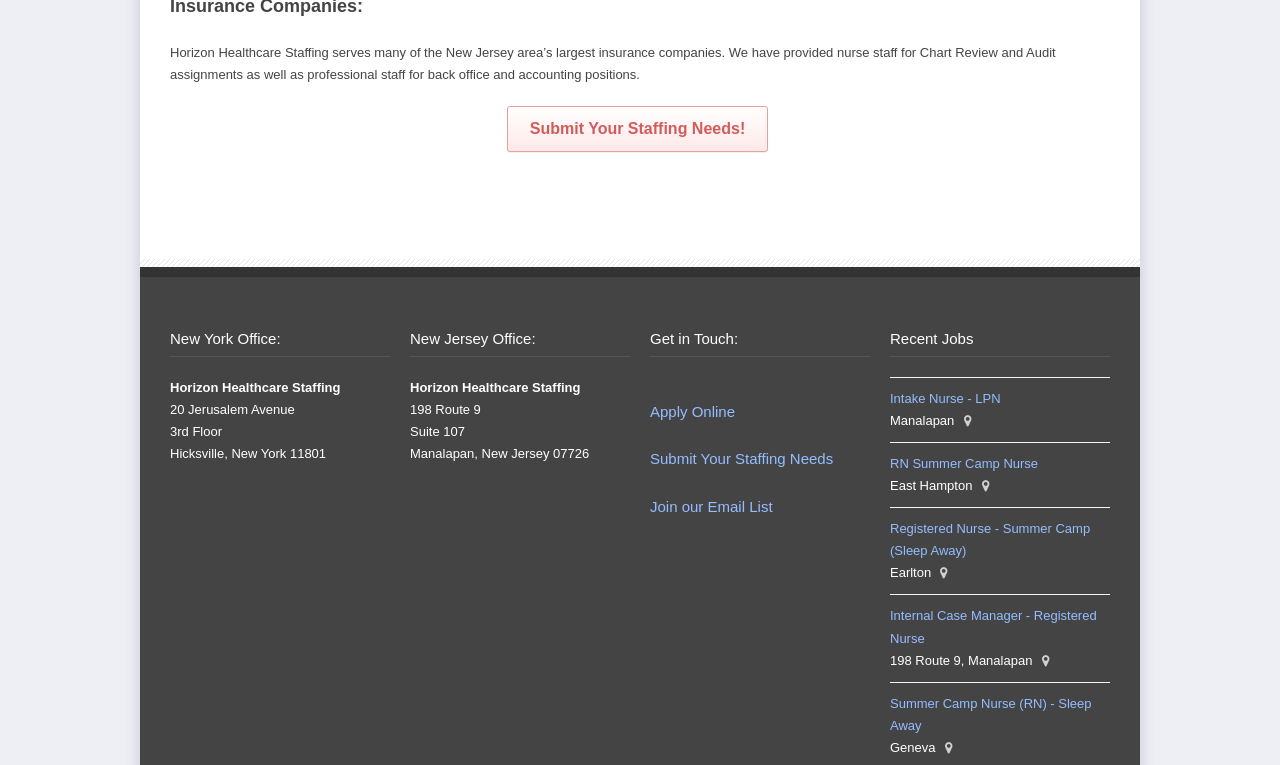Answer the question with a single word or phrase: 
What is the address of the New York office?

20 Jerusalem Avenue, 3rd Floor, Hicksville, New York 11801